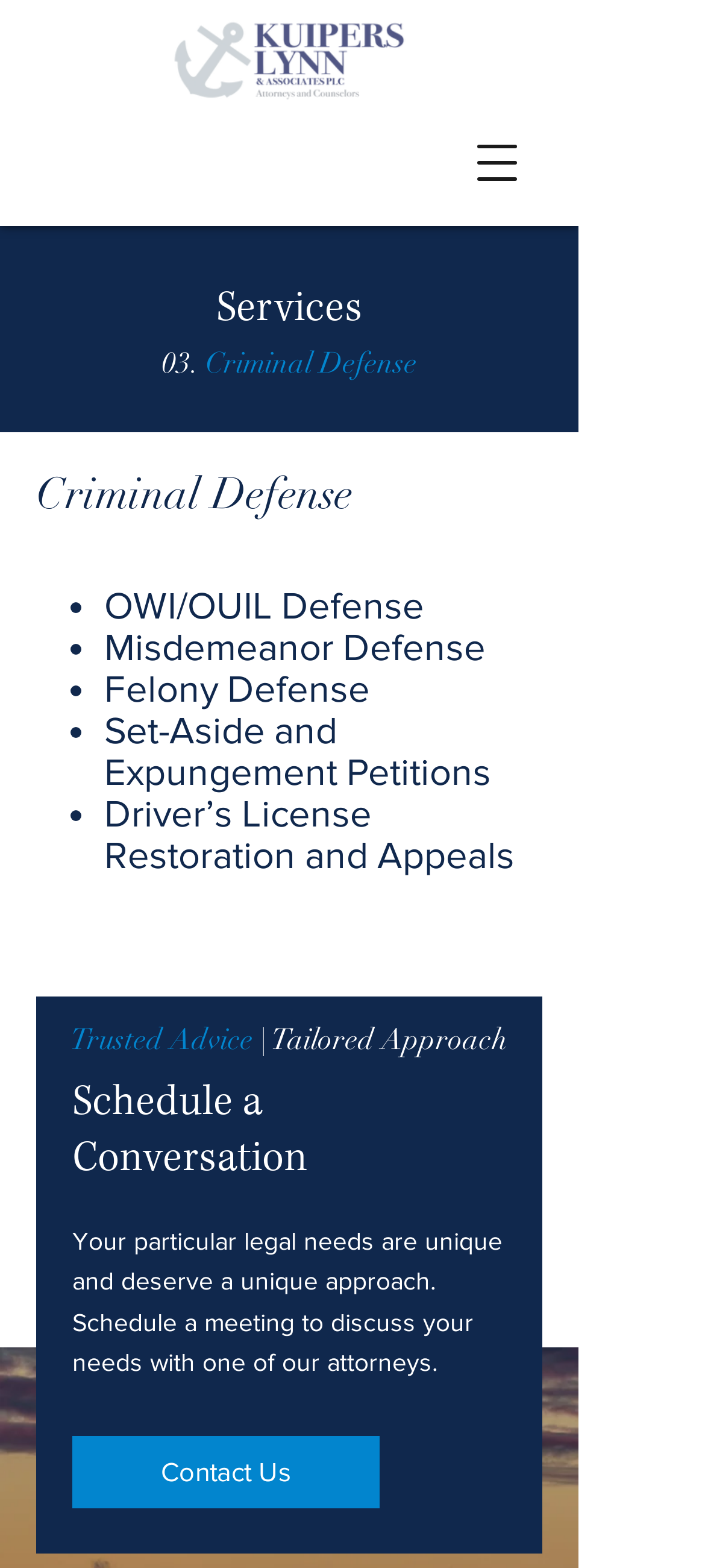Given the webpage screenshot, identify the bounding box of the UI element that matches this description: "Contact Us".

[0.103, 0.915, 0.538, 0.961]